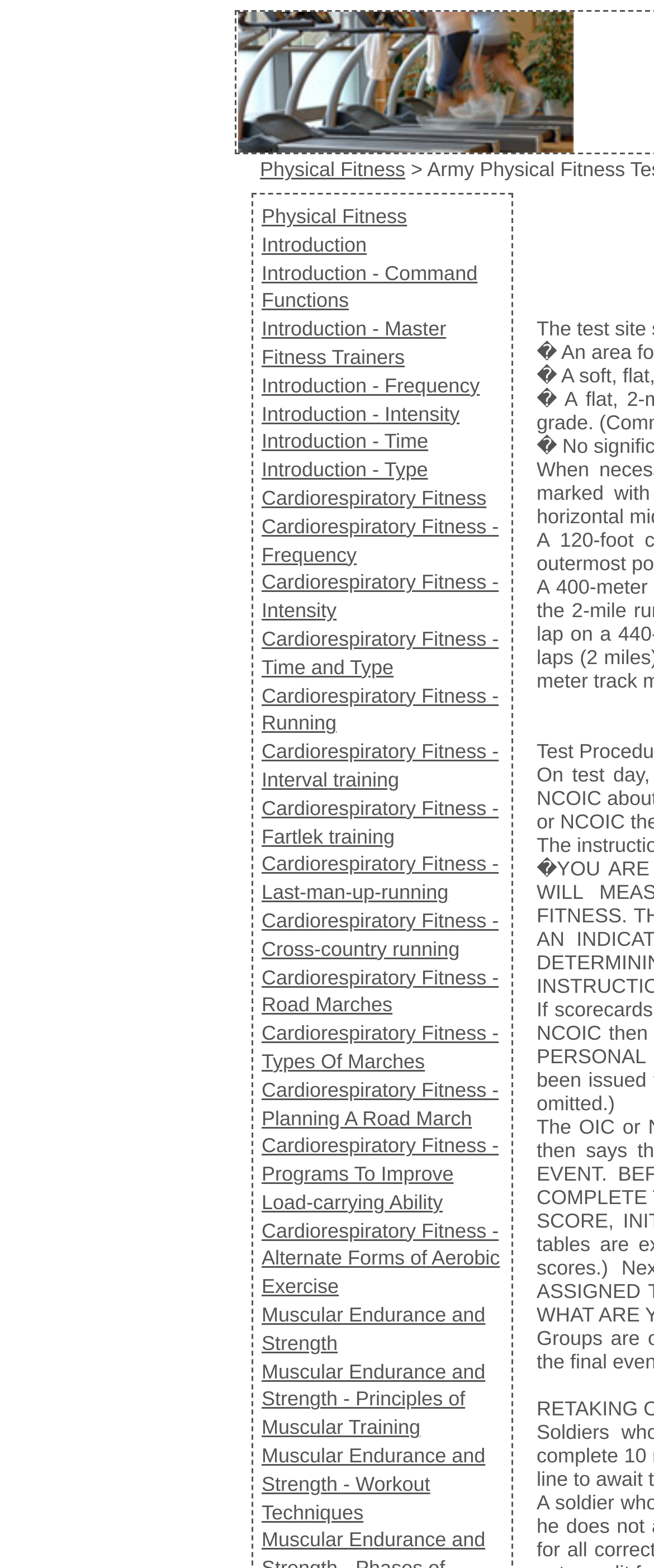Identify the bounding box coordinates for the element you need to click to achieve the following task: "Learn about Cardiorespiratory Fitness". Provide the bounding box coordinates as four float numbers between 0 and 1, in the form [left, top, right, bottom].

[0.4, 0.31, 0.744, 0.325]